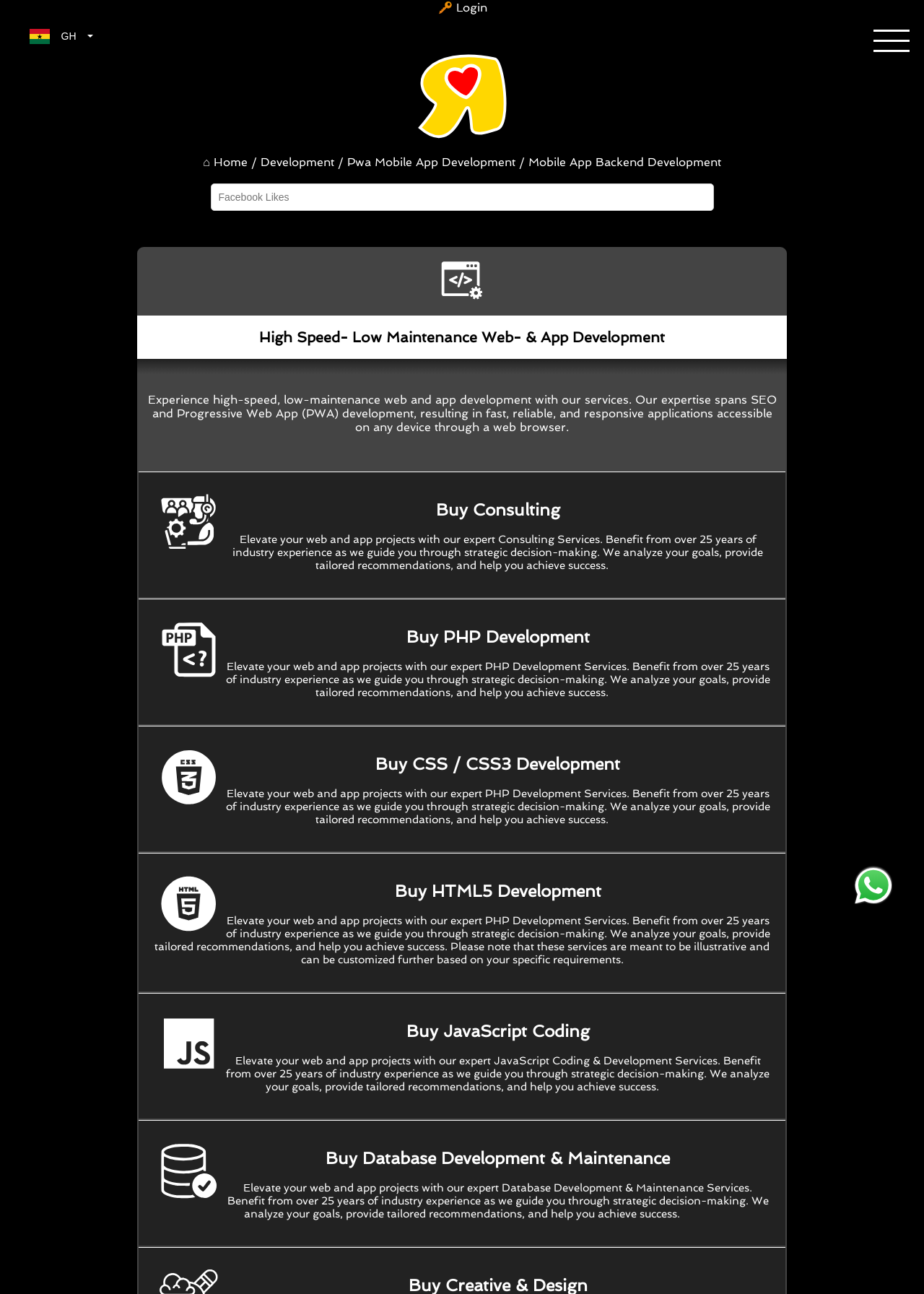Pinpoint the bounding box coordinates of the element that must be clicked to accomplish the following instruction: "Go to the home page". The coordinates should be in the format of four float numbers between 0 and 1, i.e., [left, top, right, bottom].

[0.22, 0.12, 0.268, 0.131]